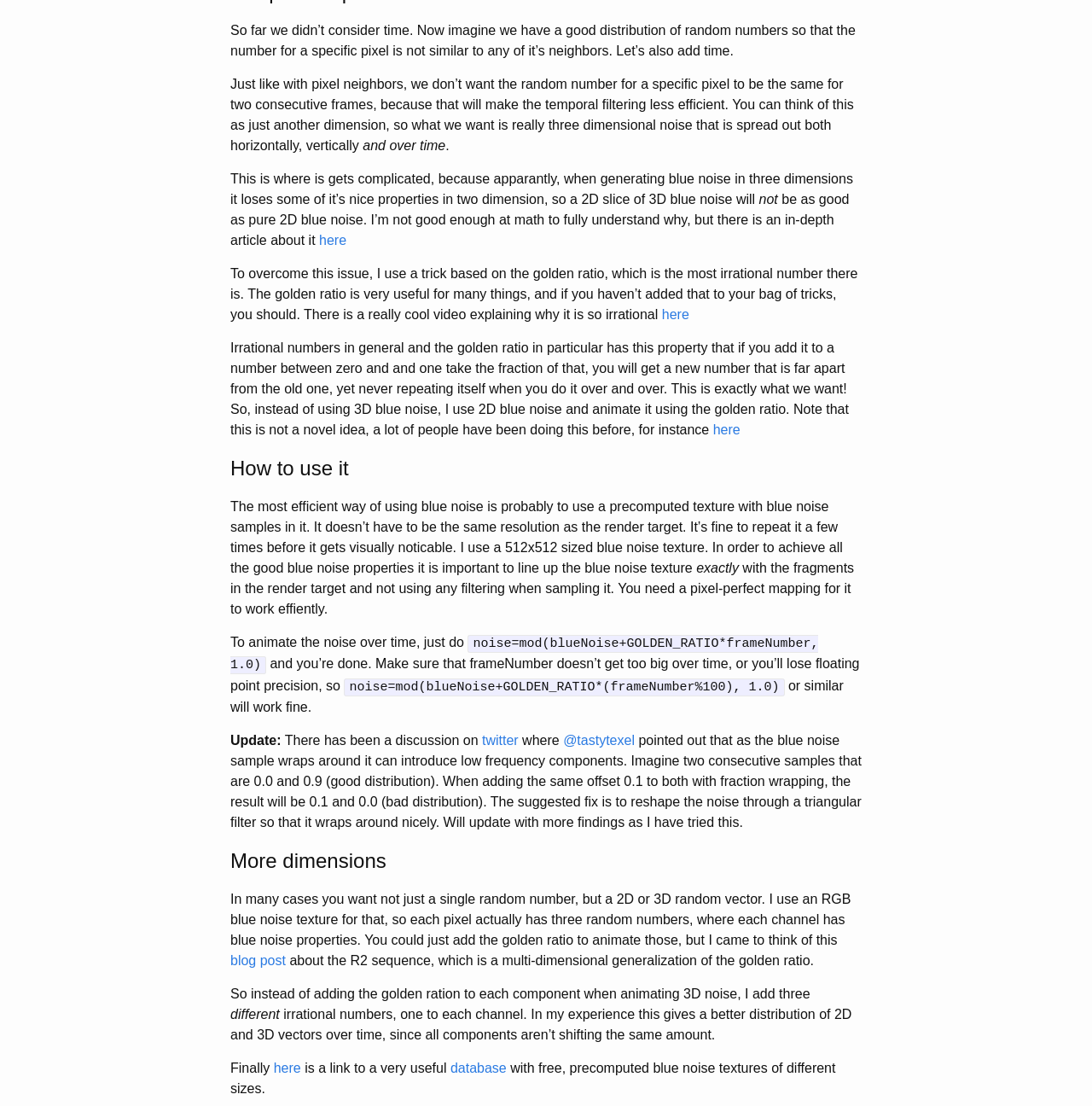Please identify the coordinates of the bounding box that should be clicked to fulfill this instruction: "Click the link 'blog post'".

[0.211, 0.862, 0.262, 0.875]